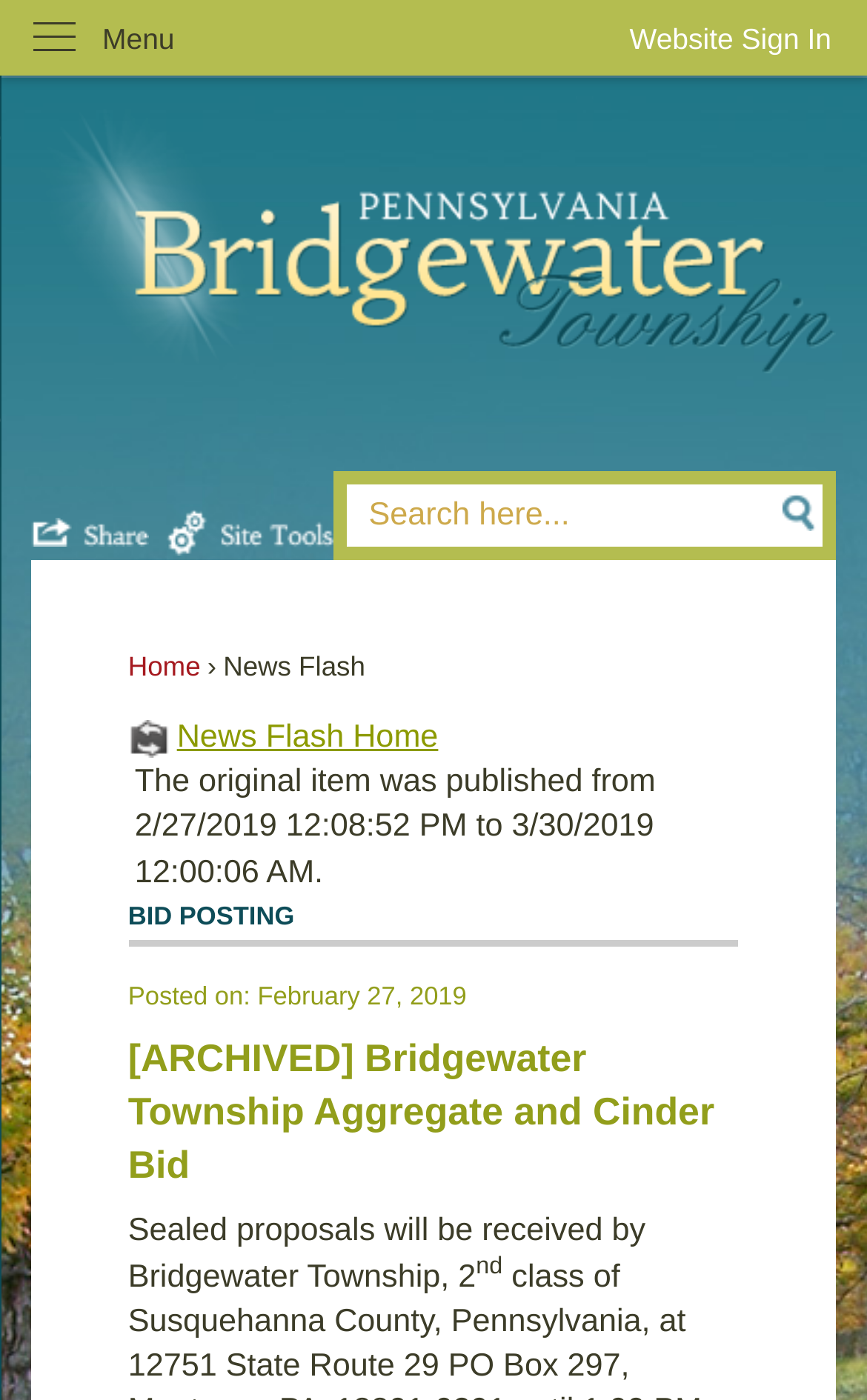Determine the bounding box coordinates of the region that needs to be clicked to achieve the task: "View news flash home".

[0.148, 0.511, 0.852, 0.543]